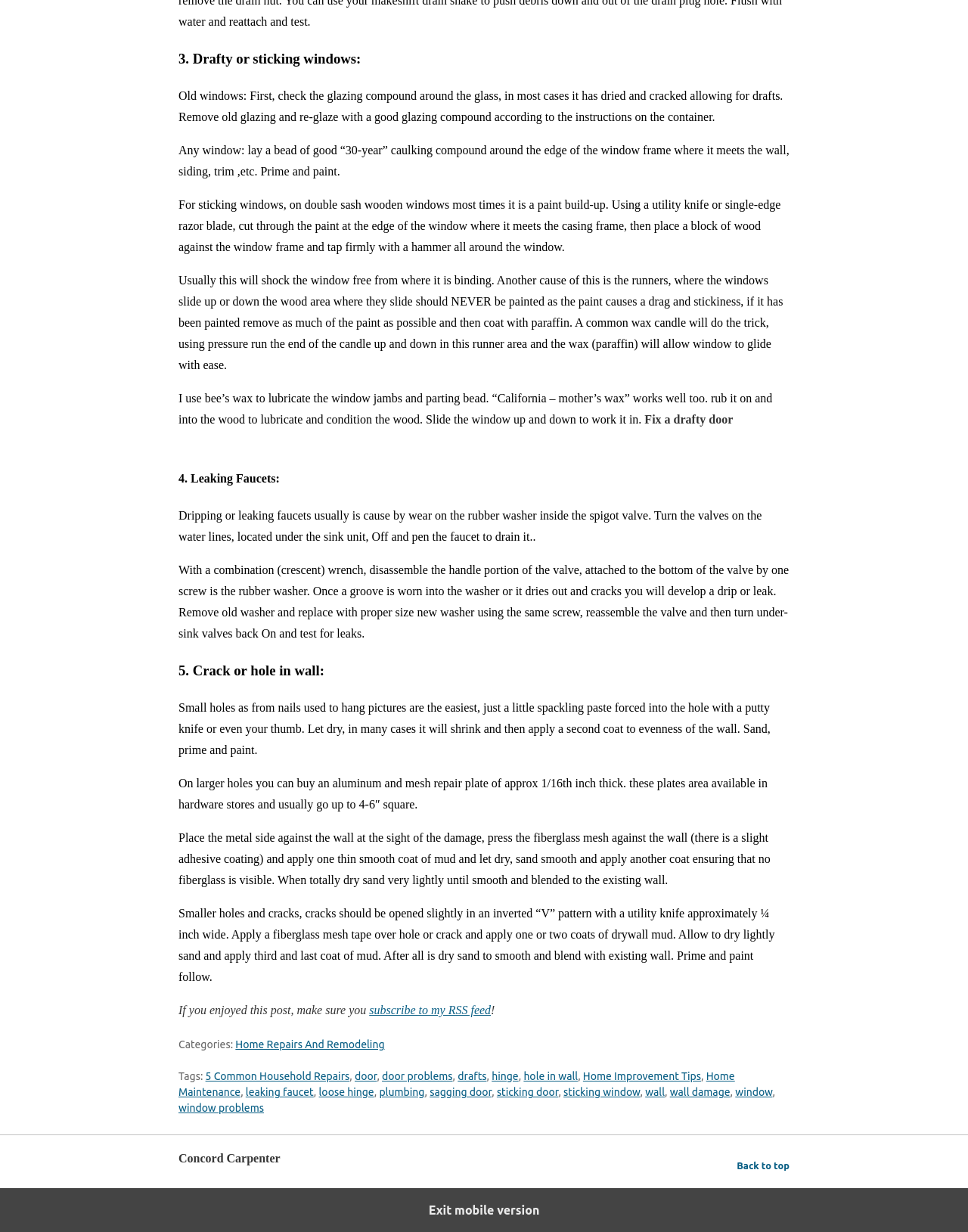Give a succinct answer to this question in a single word or phrase: 
What is the category of the post?

Home Repairs And Remodeling